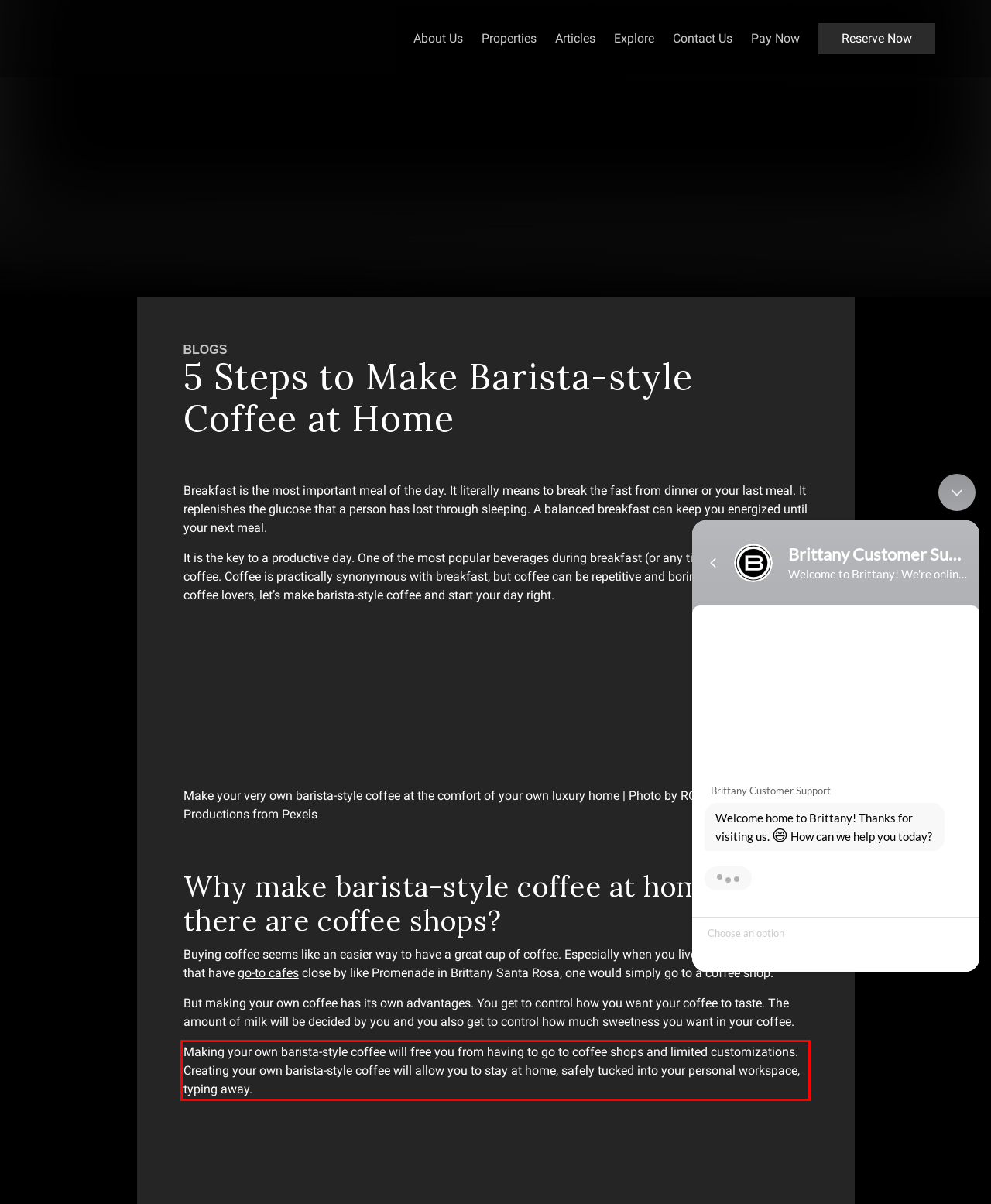Using the provided screenshot, read and generate the text content within the red-bordered area.

Making your own barista-style coffee will free you from having to go to coffee shops and limited customizations. Creating your own barista-style coffee will allow you to stay at home, safely tucked into your personal workspace, typing away.